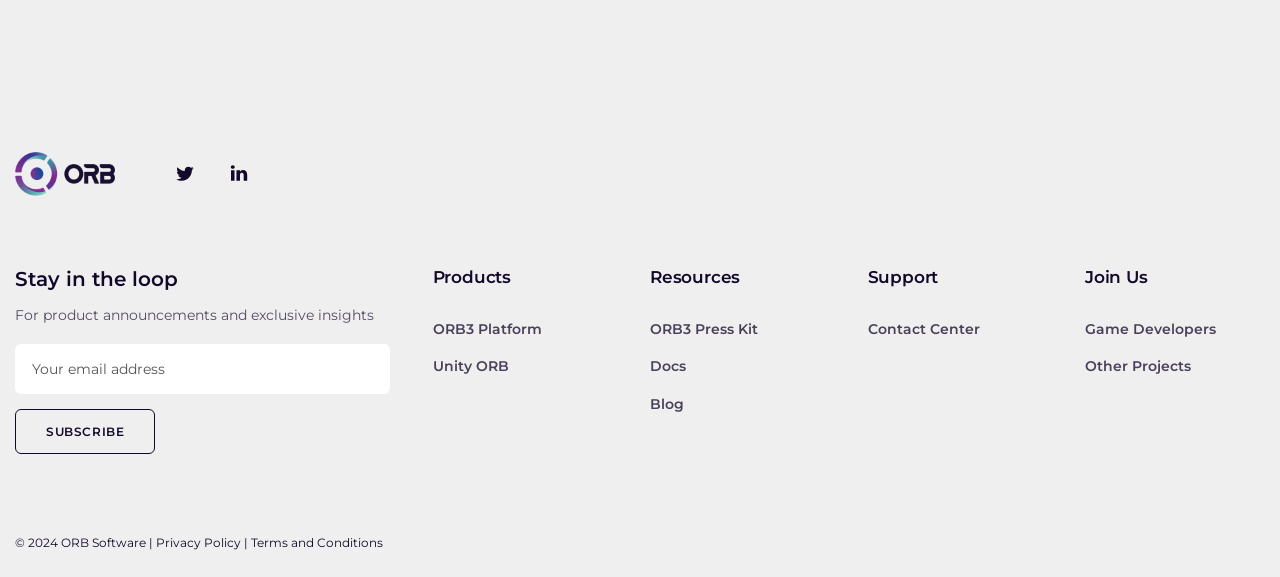Please examine the image and answer the question with a detailed explanation:
What is the purpose of the textbox?

The textbox is located below the 'Stay in the loop' heading and has a placeholder text 'Your email address', indicating that it is used to enter an email address, likely for subscription or newsletter purposes.